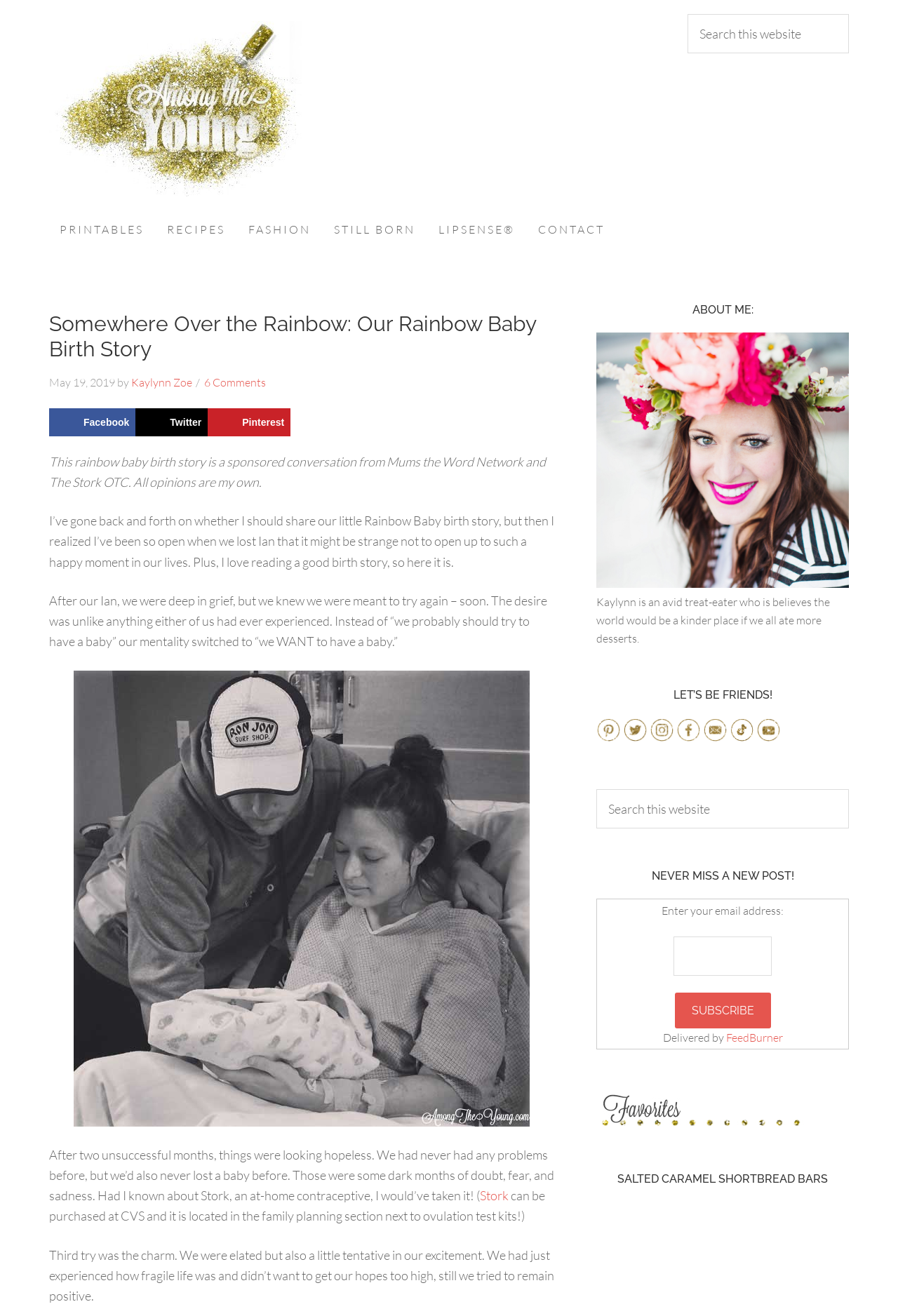Refer to the screenshot and answer the following question in detail:
How many comments are there on the birth story?

The number of comments on the birth story can be found in the link that says '6 Comments' below the header section of the webpage.